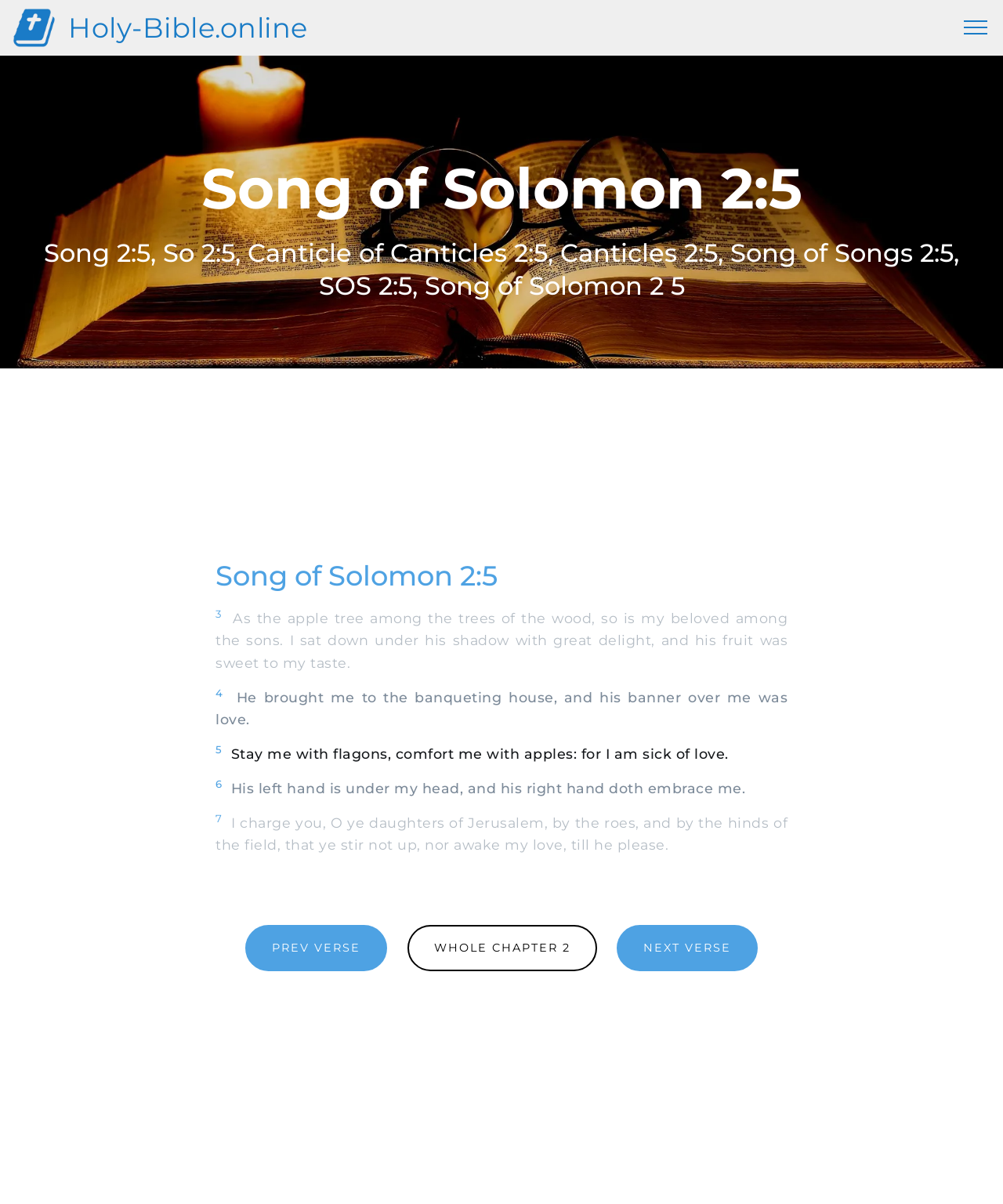Please find and provide the title of the webpage.

Song of Solomon 2:5